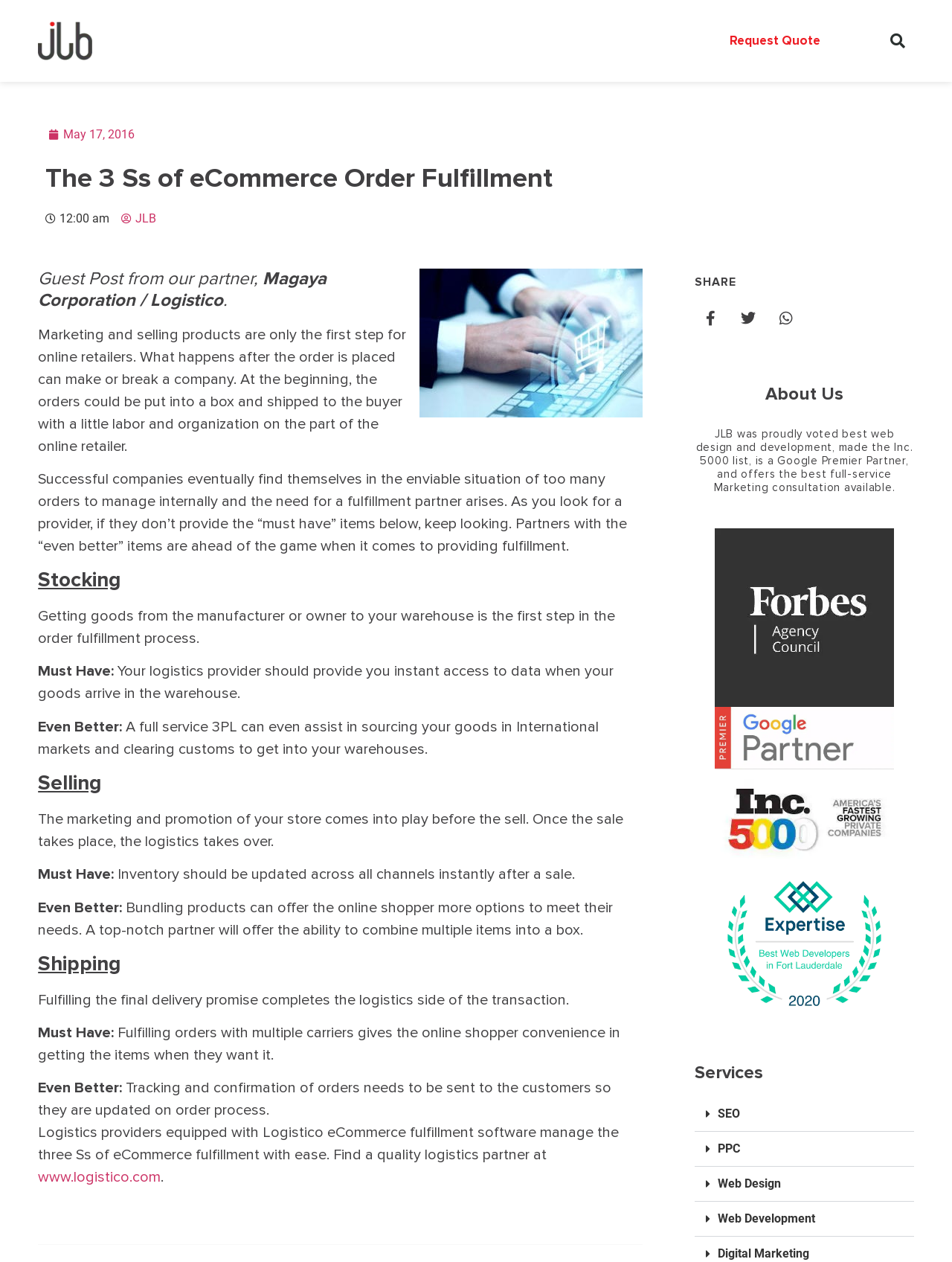What is the name of the company that wrote this article?
By examining the image, provide a one-word or phrase answer.

JLB